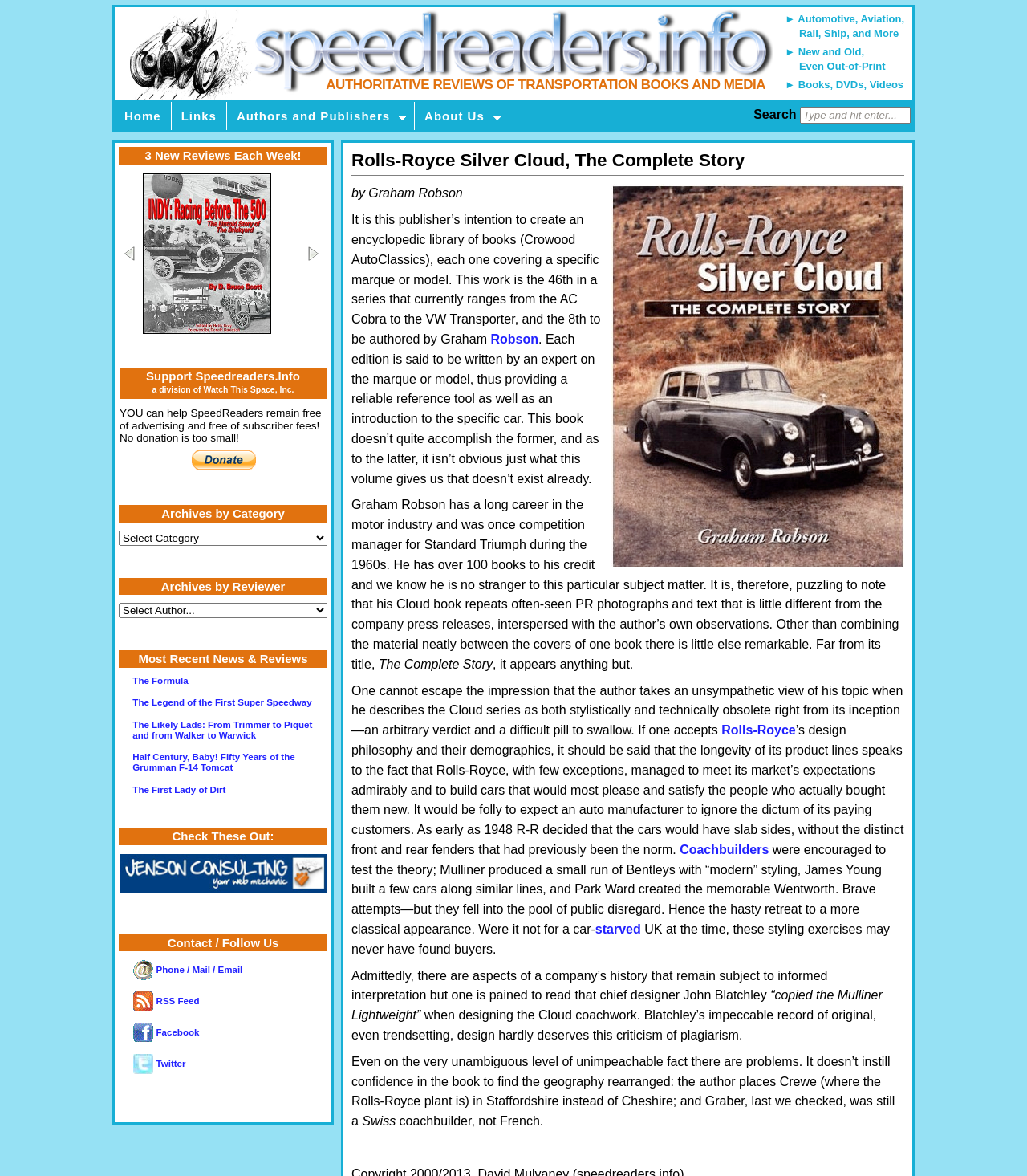Provide the bounding box coordinates for the area that should be clicked to complete the instruction: "Read more about Rolls-Royce Silver Cloud".

[0.342, 0.128, 0.88, 0.15]